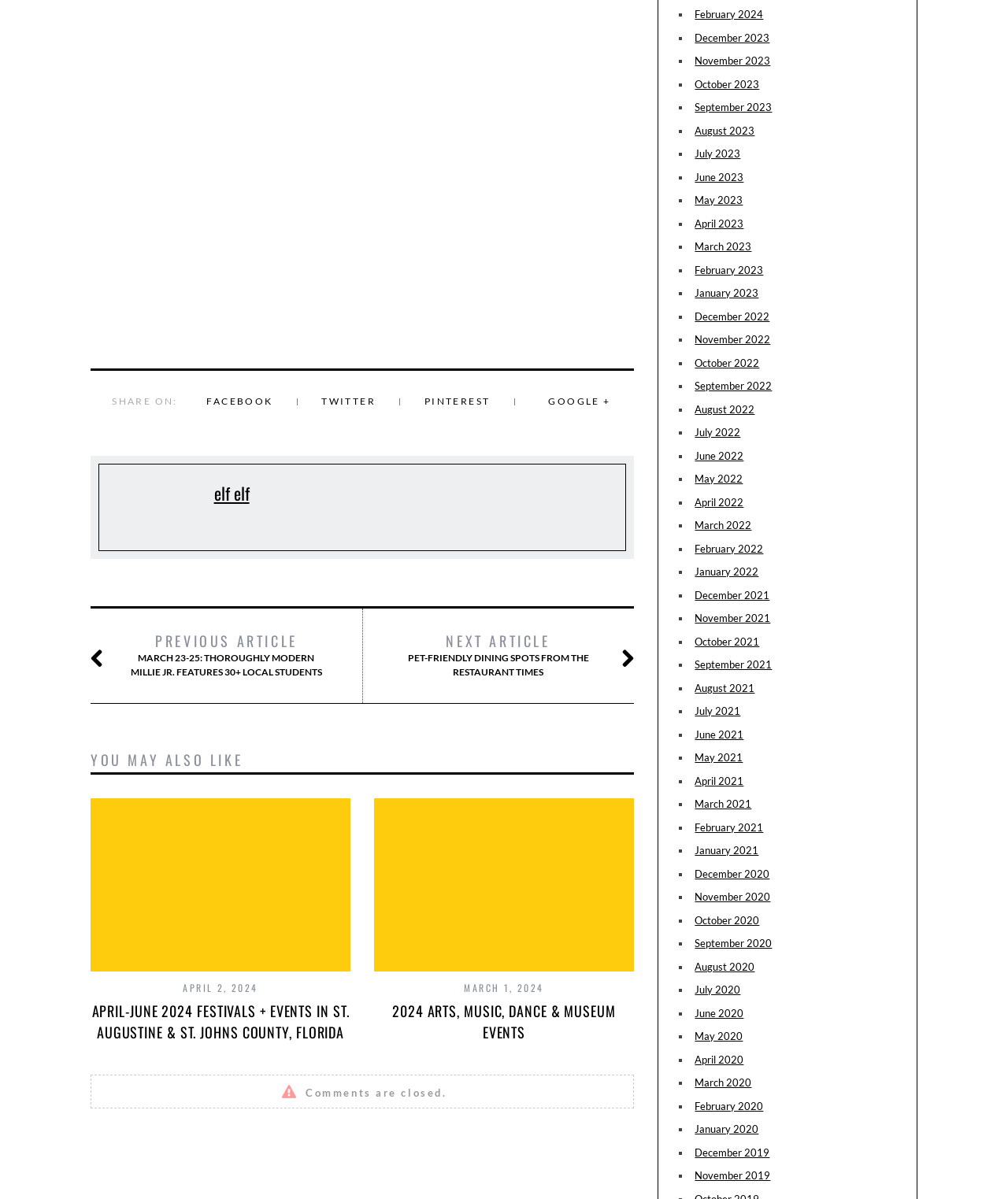How many social media links are there in the 'SHARE ON:' section?
Please elaborate on the answer to the question with detailed information.

I counted the number of link elements in the 'SHARE ON:' section. There are four link elements with the text 'FACEBOOK', 'TWITTER', 'PINTEREST', and 'GOOGLE +'.